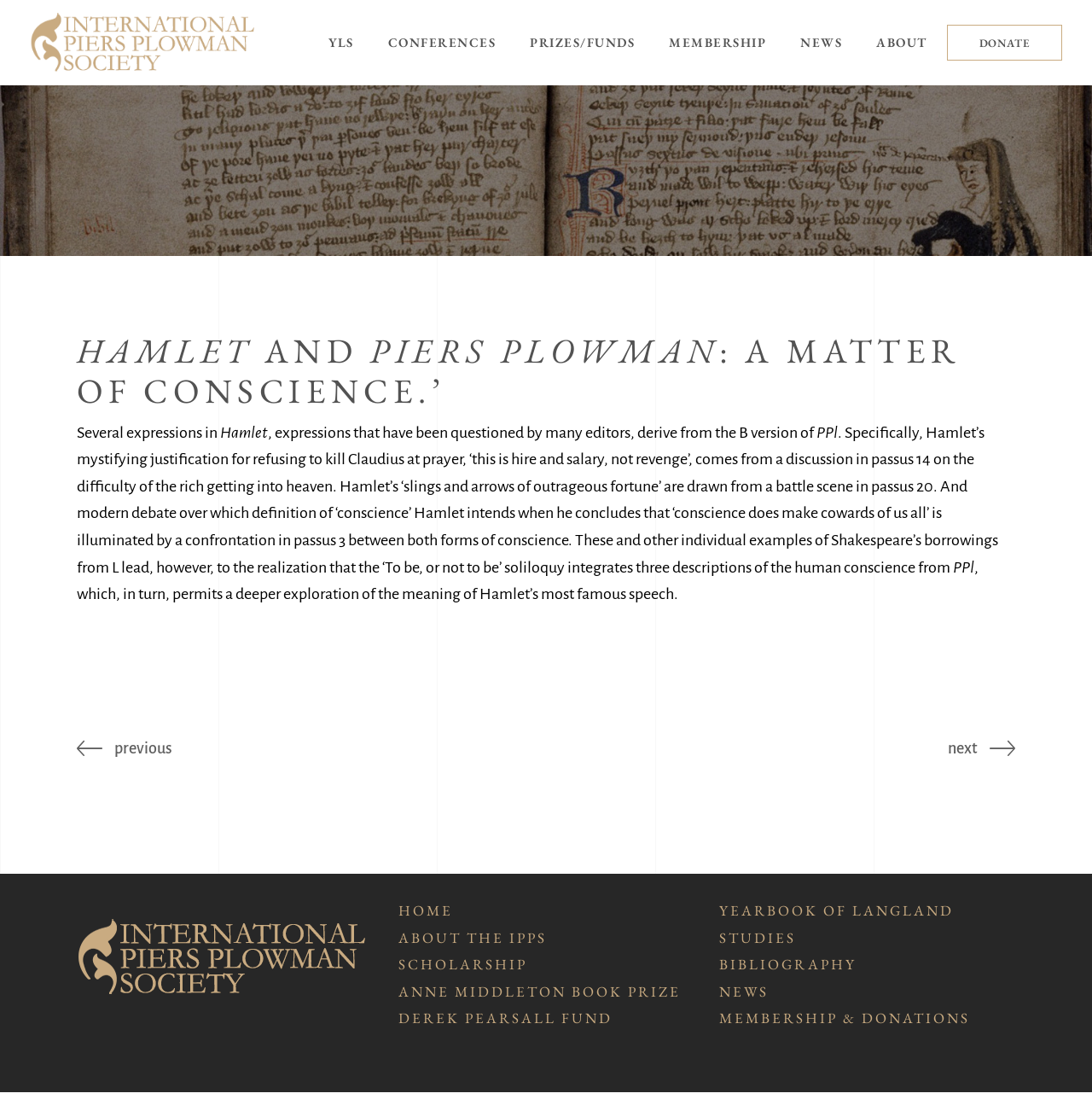Give a one-word or one-phrase response to the question:
What is the name of the book mentioned in the article?

Hamlet